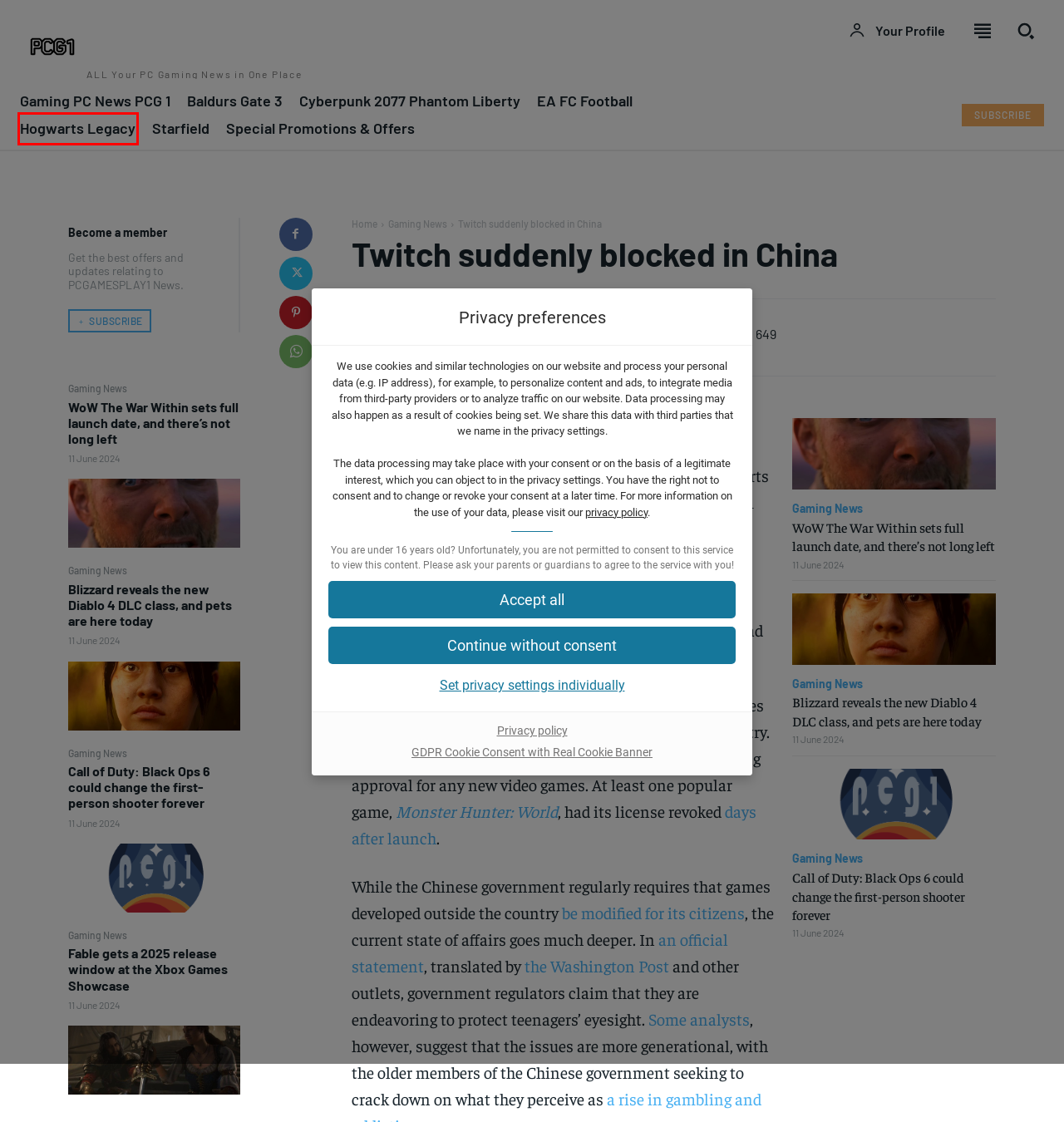After examining the screenshot of a webpage with a red bounding box, choose the most accurate webpage description that corresponds to the new page after clicking the element inside the red box. Here are the candidates:
A. Gaming News Archives - PCGamesplay1
B. WoW The War Within sets full launch date, and there’s not long left - PCGamesplay1
C. Hogwarts Legacy - PCGamesplay1
D. 教育部等八部门关于印发《综合防控儿童青少年近视实施方案》的通知 - 中华人民共和国教育部政府门户网站
E. Call of Duty: Black Ops 6 could change the first-person shooter forever - PCGamesplay1
F. EA FC Football - PCGamesplay1
G. Fable gets a 2025 release window at the Xbox Games Showcase - PCGamesplay1
H. Homepage - PCGamesplay1

C